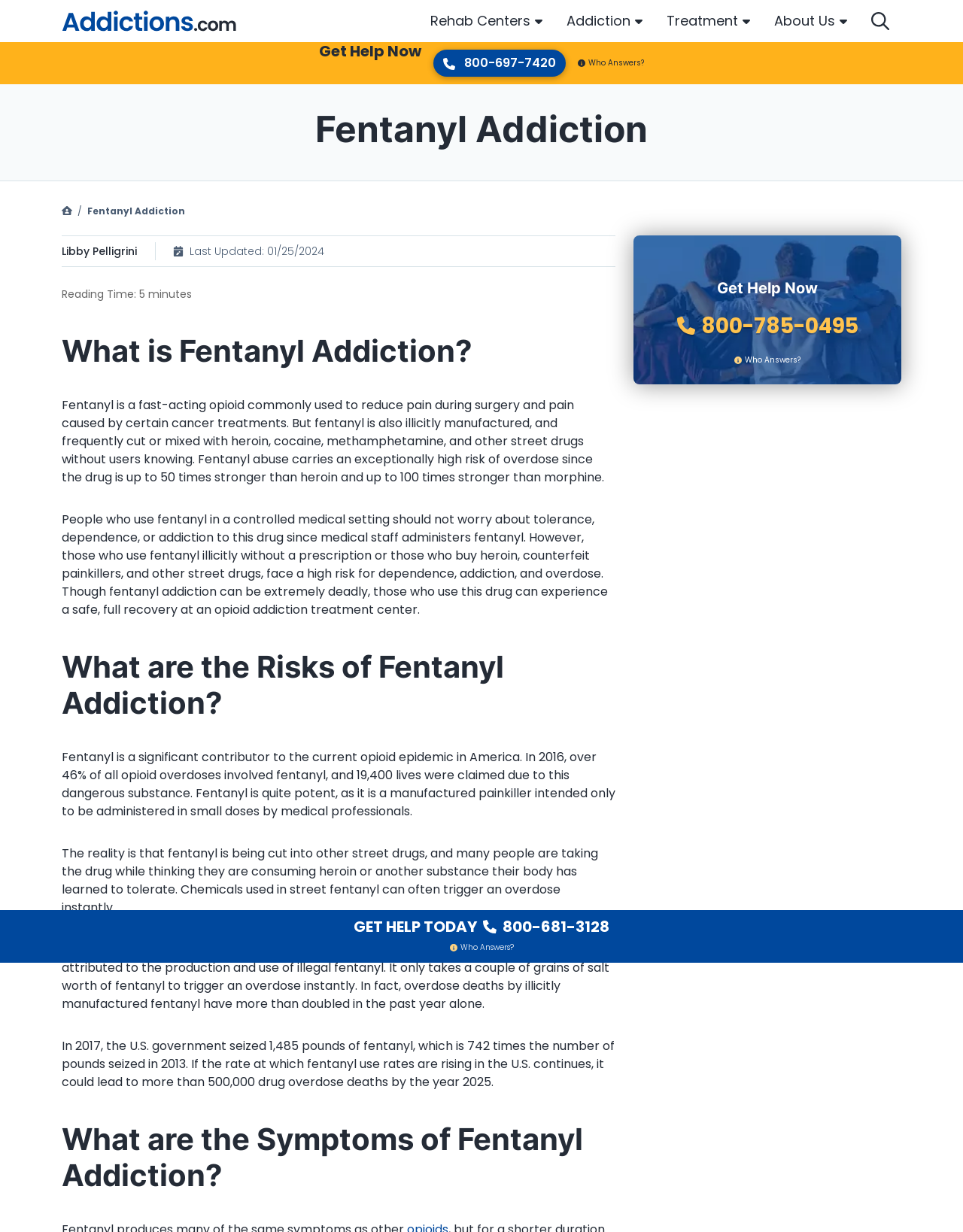Can you find the bounding box coordinates of the area I should click to execute the following instruction: "Call 800-697-7420 for help"?

[0.45, 0.04, 0.588, 0.062]